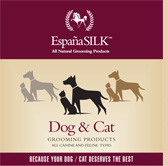Break down the image and describe every detail you can observe.

The image showcases the branding for España SILK, featuring a polished and elegant design that highlights their grooming products for dogs and cats. The top portion displays the brand name "España SILK" prominently, accompanied by the tagline "All Natural Grooming Products." Below, the phrase "Dog & Cat Grooming Products" is clearly visible, emphasizing that these products cater to both canine and feline breeds. Silhouettes of various dog breeds in different colors (black, brown, and beige) elegantly are illustrated against a soft cream background, symbolizing the inclusivity of their offerings for all pet types. The overall design conveys a sense of quality and care, with the subtitle reading, "BECAUSE YOUR DOG / CAT DESERVES THE BEST," reinforcing the brand’s commitment to providing premium grooming solutions for beloved pets. This image is representative of a product line aimed at enhancing the grooming experience for pets, promoting both aesthetic appeal and natural care.